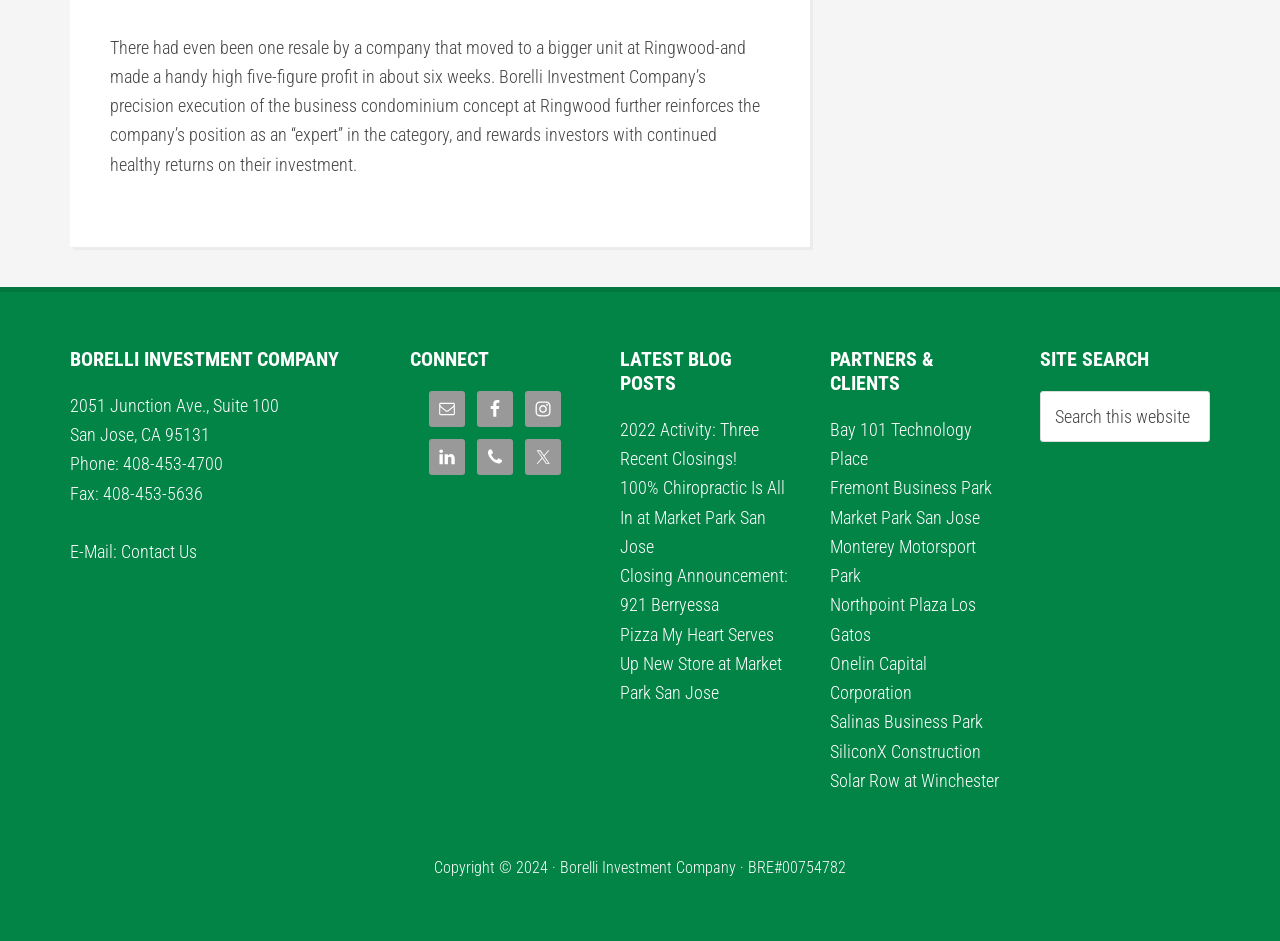What is the latest blog post about?
Please elaborate on the answer to the question with detailed information.

I found the latest blog post by looking at the 'LATEST BLOG POSTS' section, where the first link is titled '2022 Activity: Three Recent Closings!'.